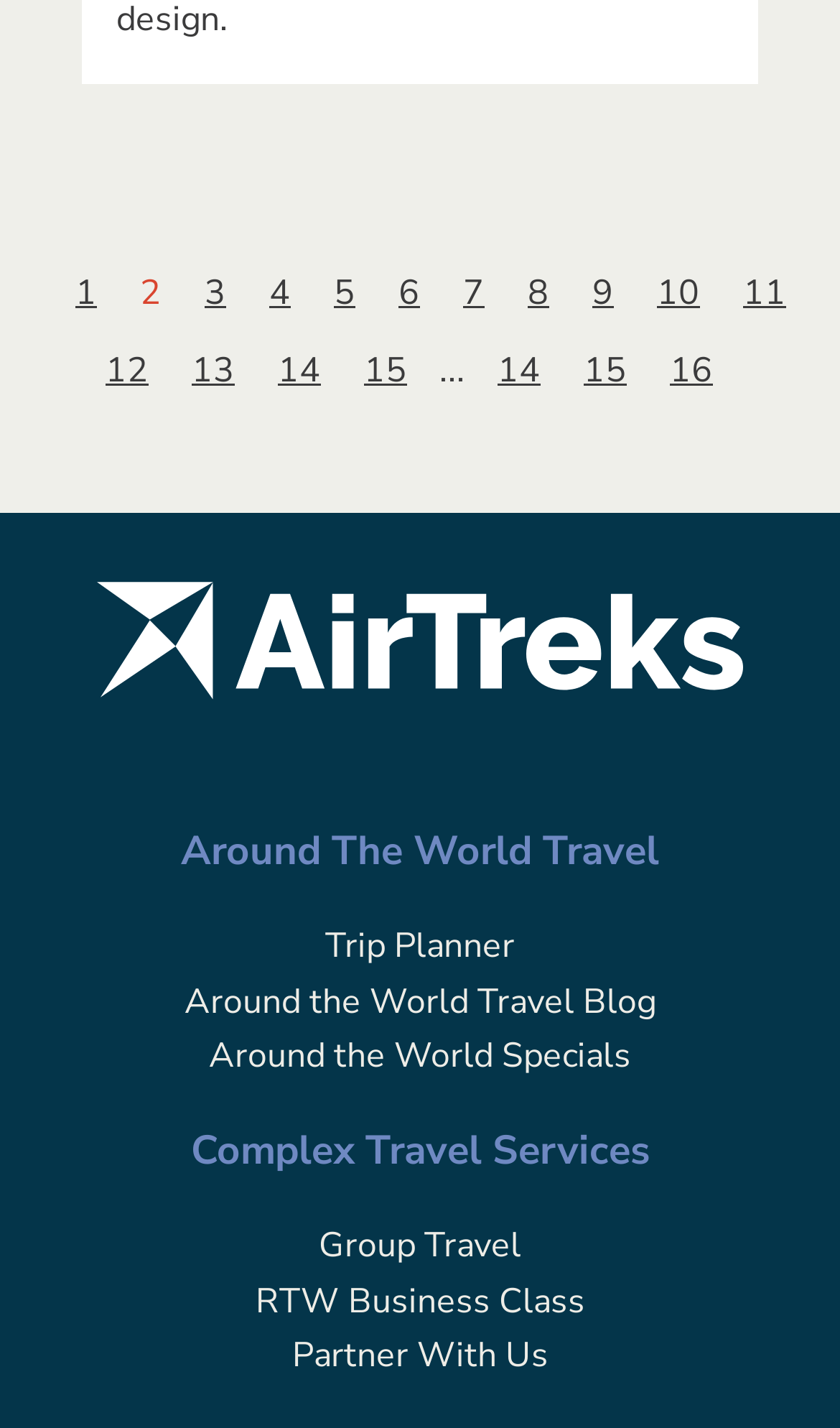Please mark the bounding box coordinates of the area that should be clicked to carry out the instruction: "Click on link 1".

[0.077, 0.181, 0.128, 0.229]